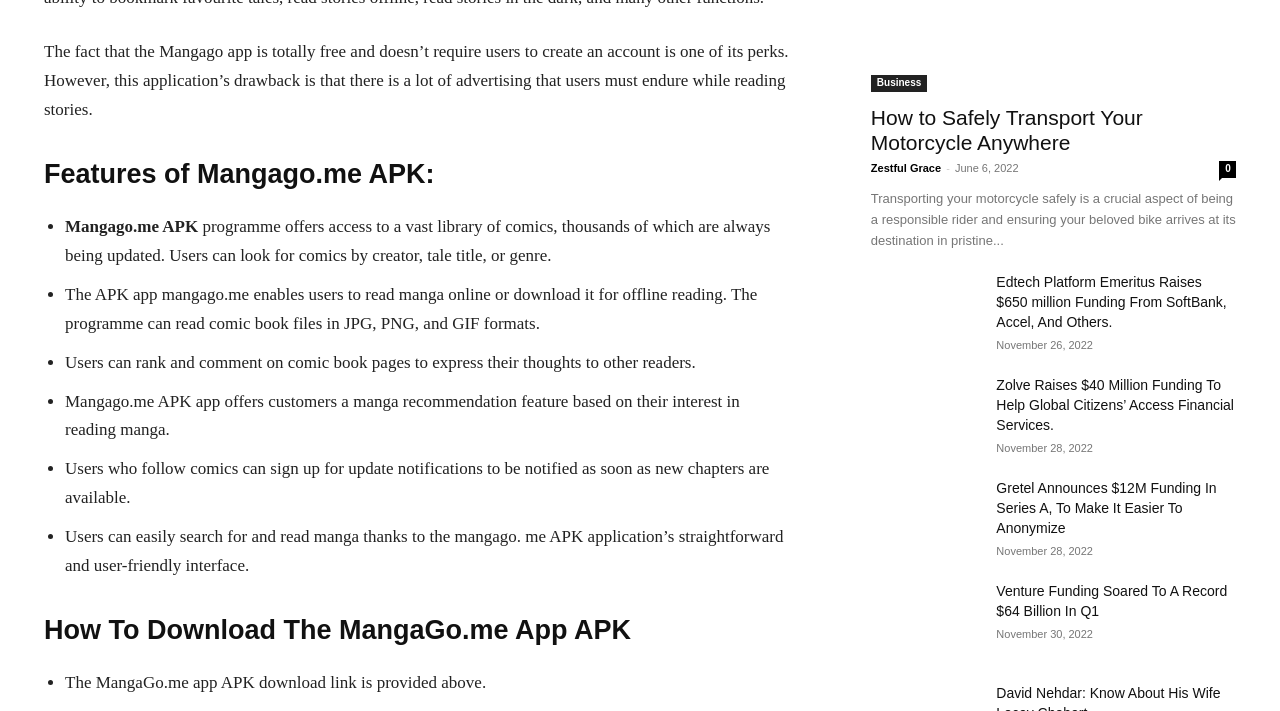What is the interface of Mangago app like?
Respond with a short answer, either a single word or a phrase, based on the image.

Straightforward and user-friendly